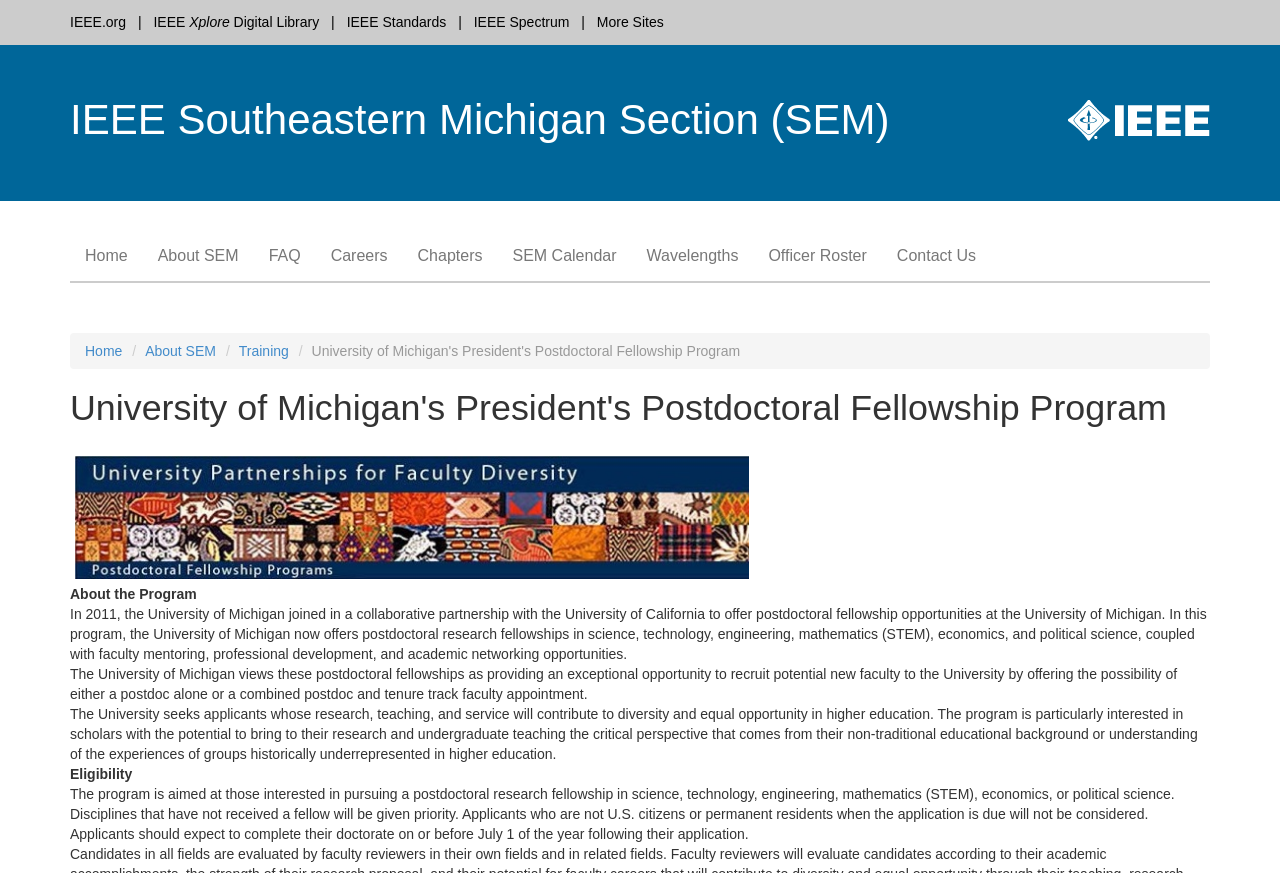Specify the bounding box coordinates for the region that must be clicked to perform the given instruction: "Read about the program's eligibility".

[0.055, 0.877, 0.103, 0.896]